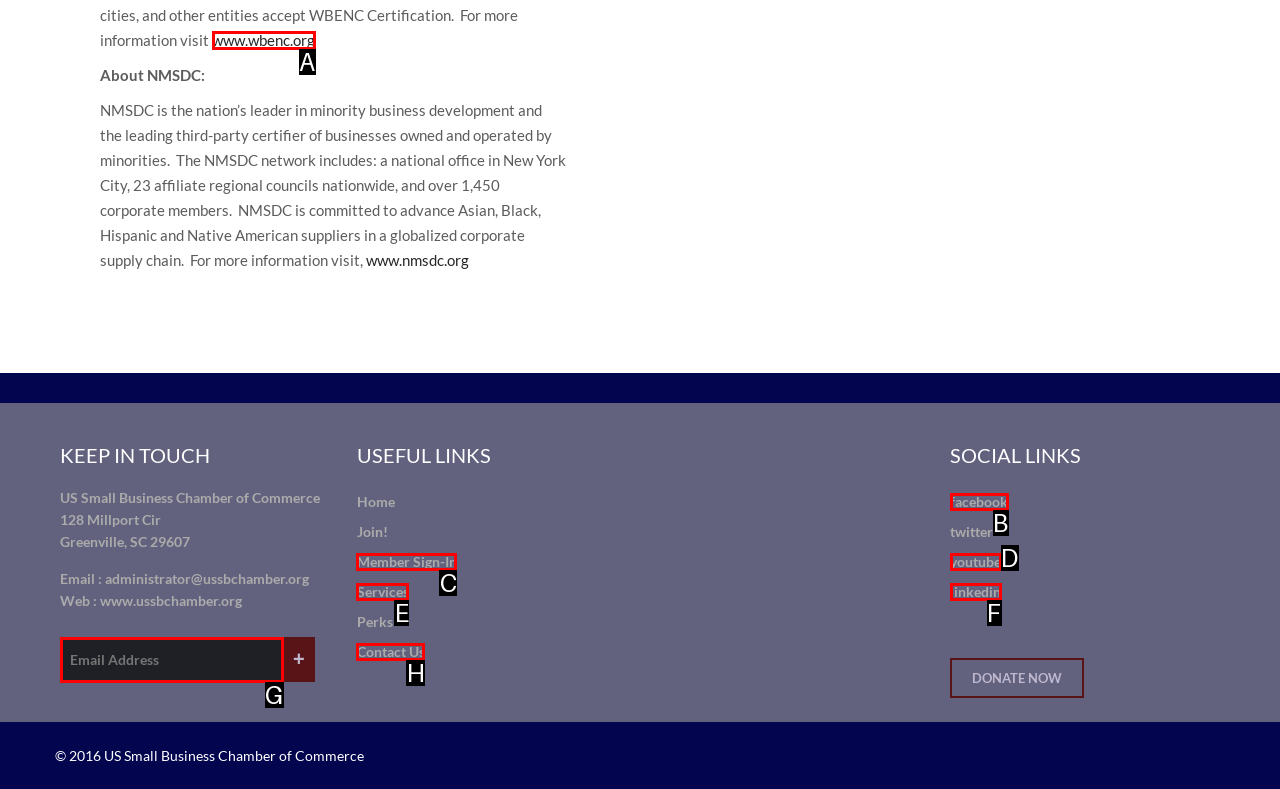Based on the description: Contact Us, identify the matching HTML element. Reply with the letter of the correct option directly.

H